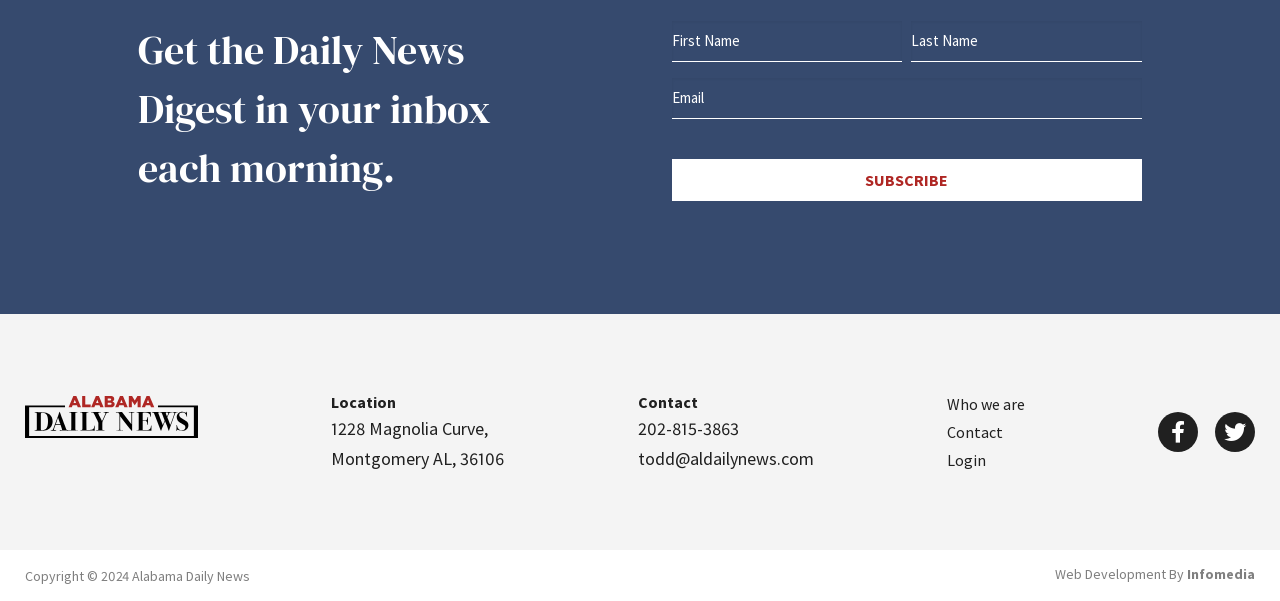Based on the element description "name="input_3" placeholder="Email"", predict the bounding box coordinates of the UI element.

[0.525, 0.13, 0.892, 0.199]